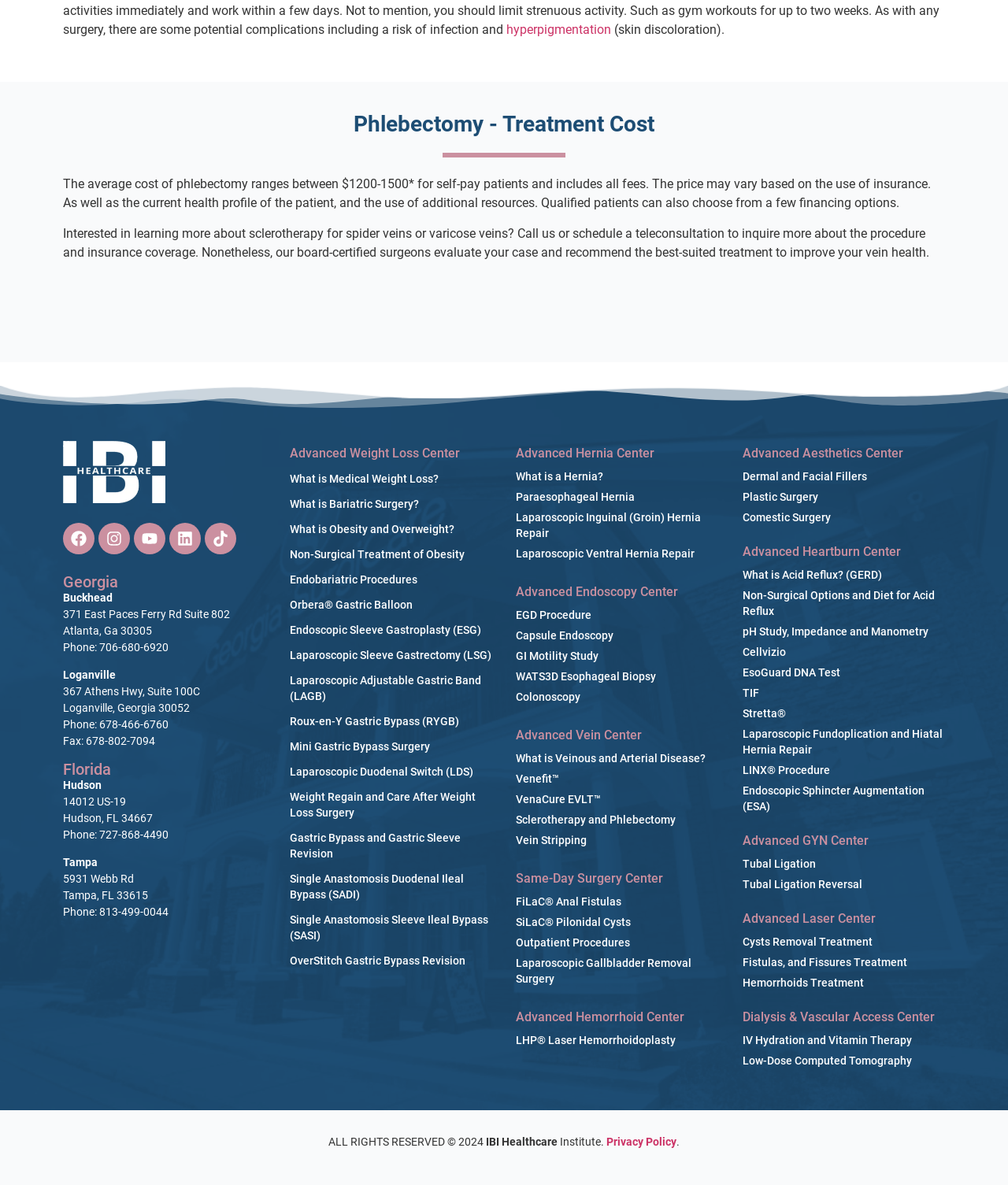What is the average cost of phlebectomy?
Give a comprehensive and detailed explanation for the question.

The answer can be found in the StaticText element with the text 'The average cost of phlebectomy ranges between $1200-1500* for self-pay patients and includes all fees.'